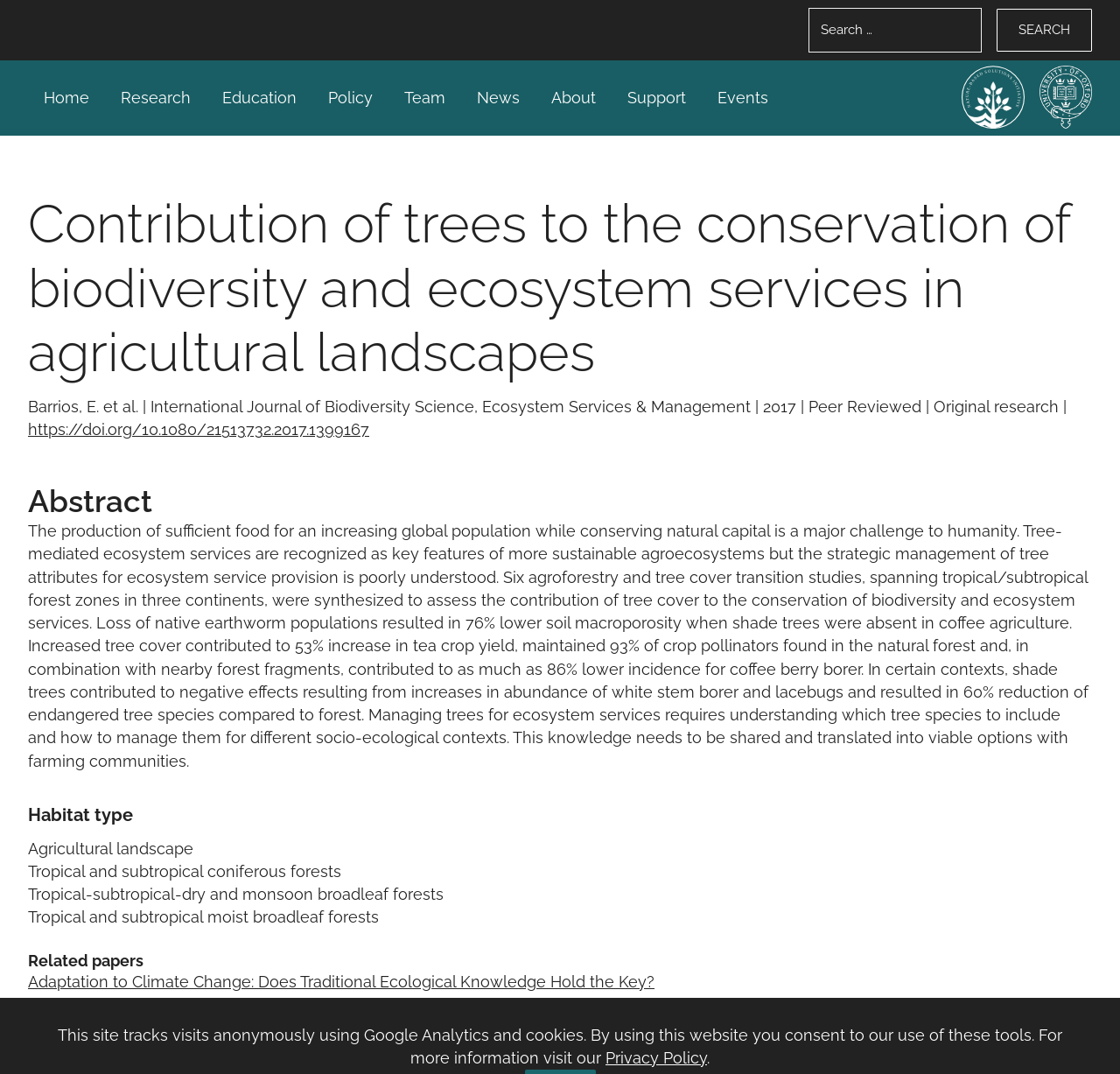Give a one-word or short phrase answer to this question: 
What is the habitat type mentioned in the webpage?

Agricultural landscape